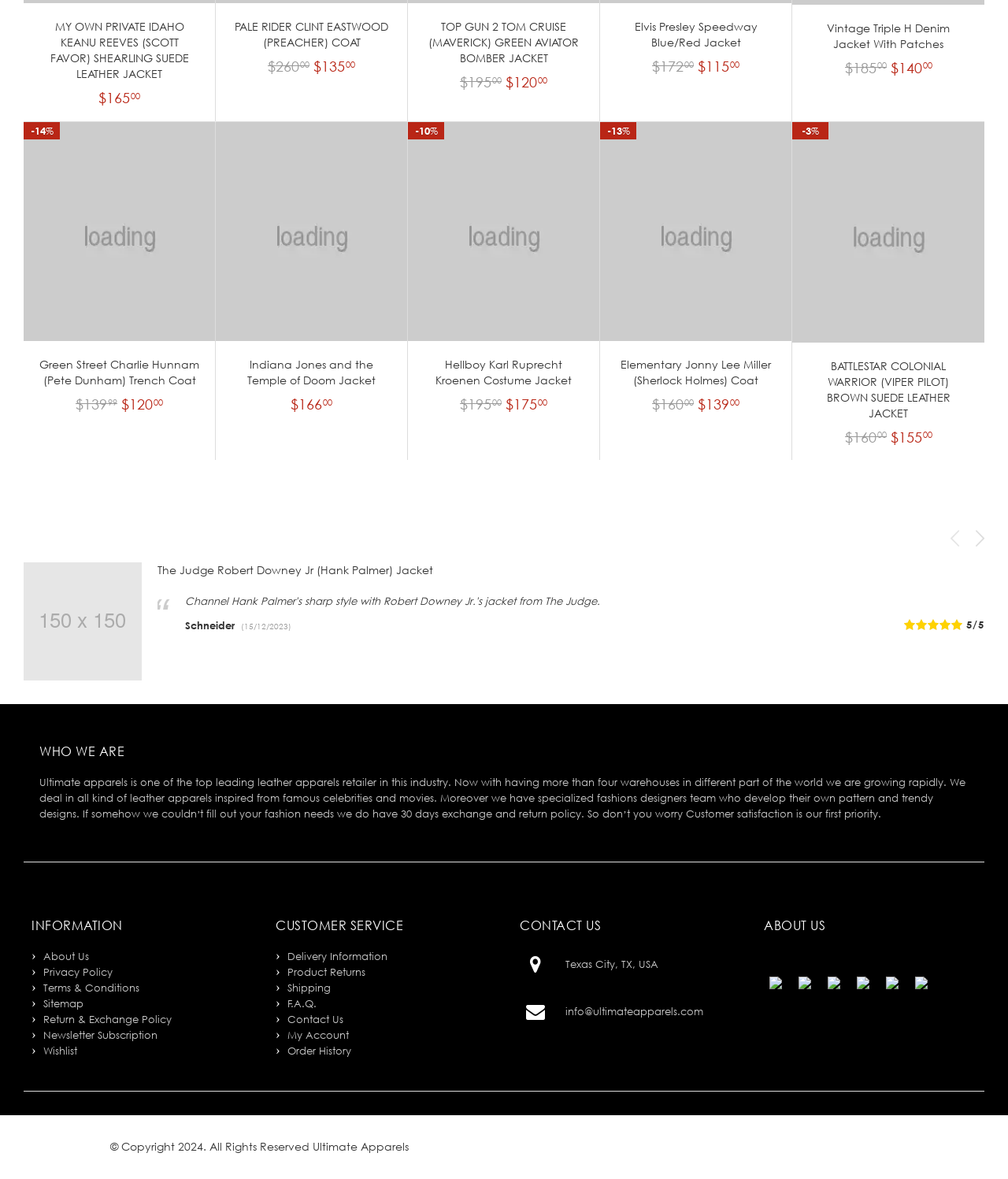How many jackets are shown on the webpage?
Please answer the question with a detailed and comprehensive explanation.

I counted the number of heading elements that describe different jackets, and found seven such elements. This indicates that there are seven jackets shown on the webpage.